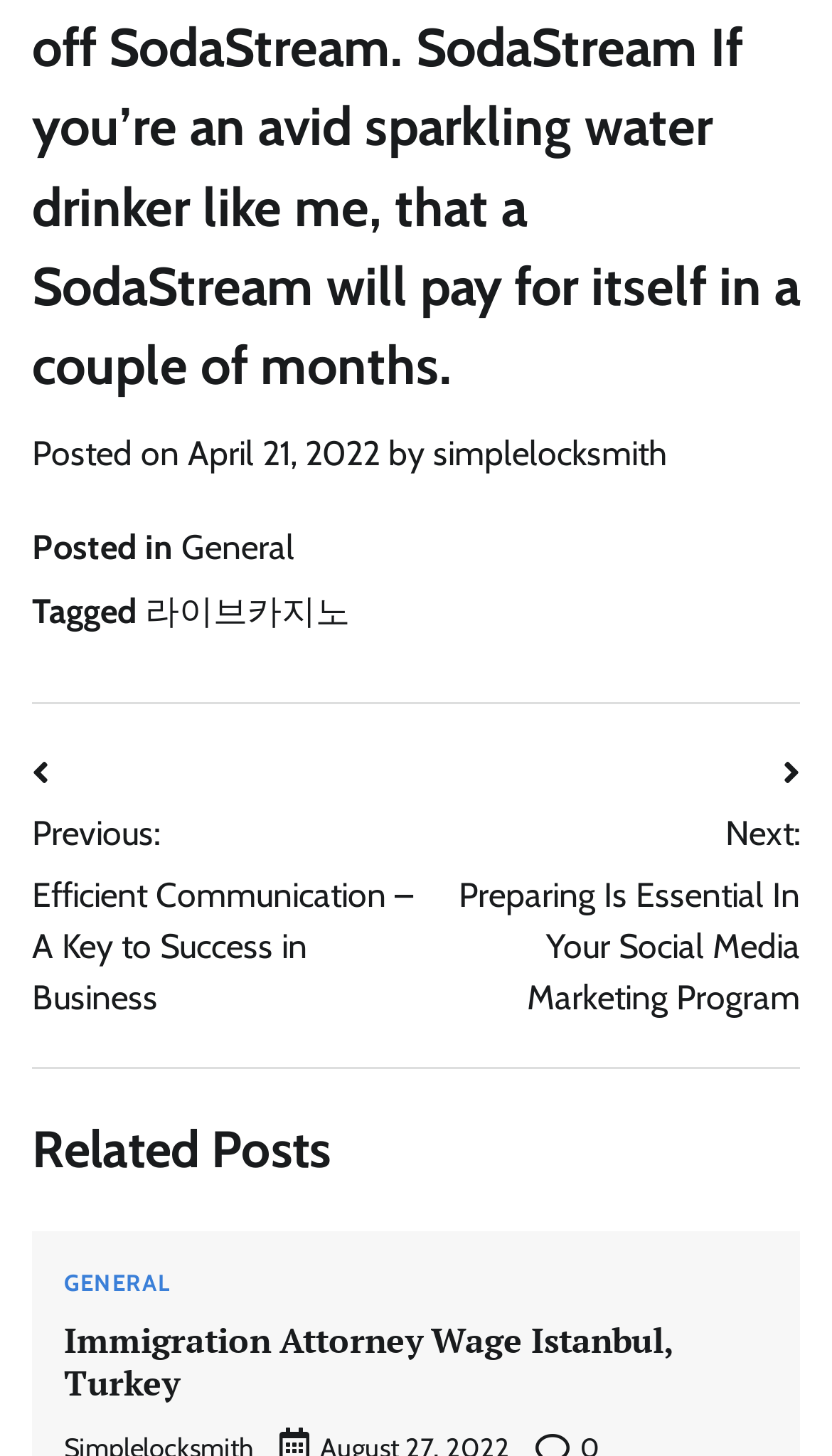Indicate the bounding box coordinates of the clickable region to achieve the following instruction: "Read previous post."

[0.038, 0.513, 0.5, 0.703]